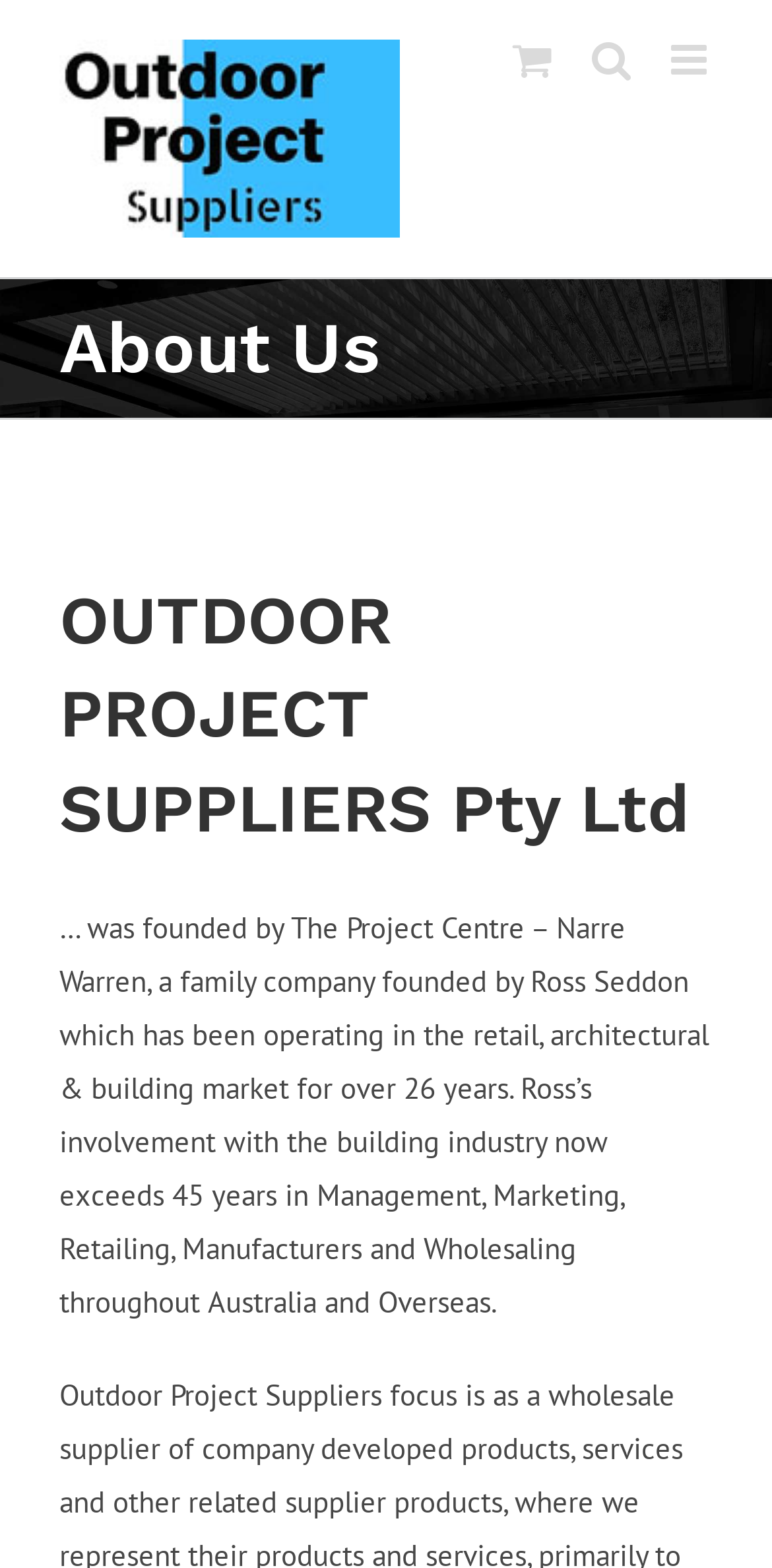Use a single word or phrase to answer this question: 
What is the location of the company founded by Ross Seddon?

Narre Warren